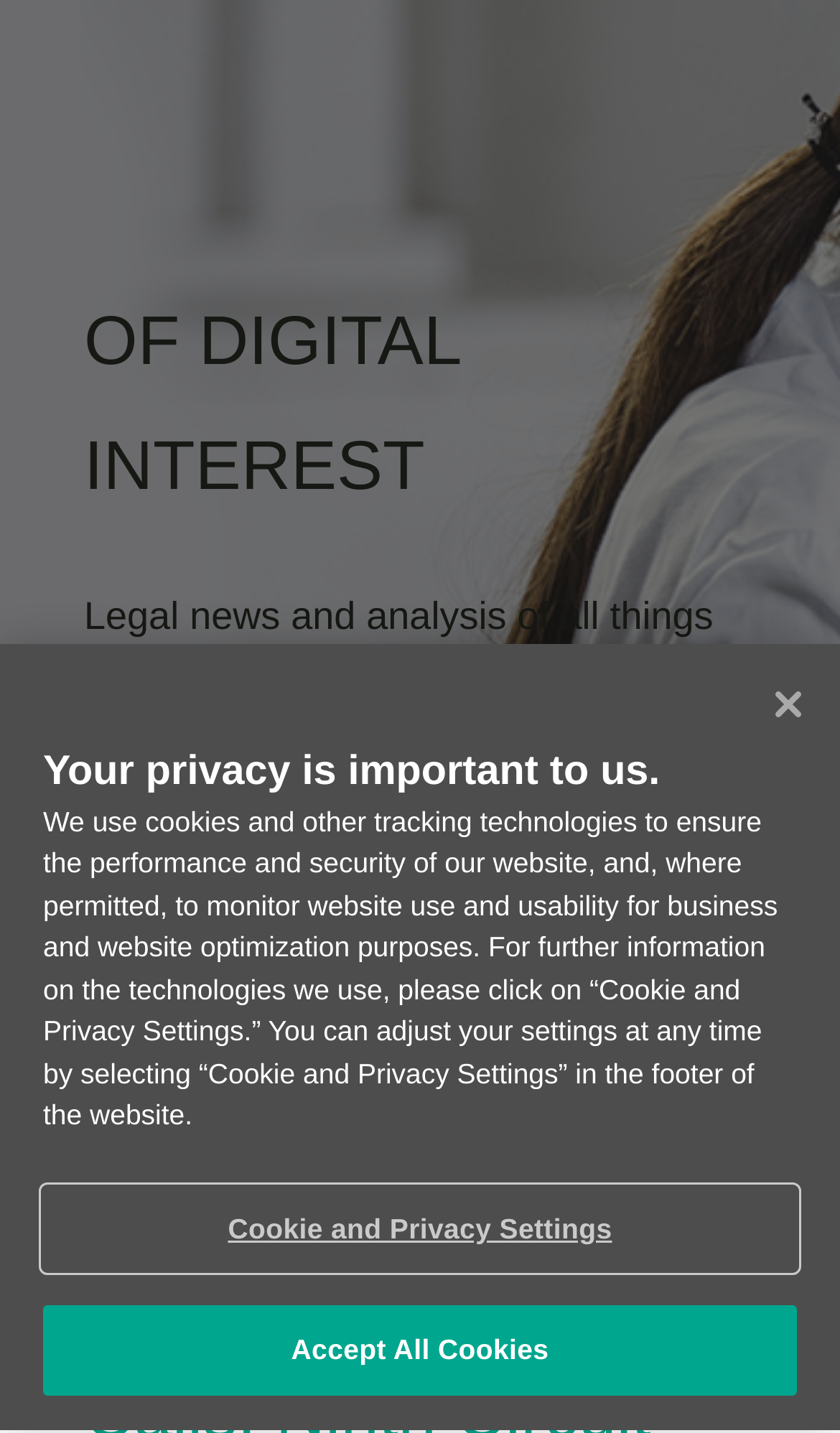What is the function of the 'U' button?
Look at the image and respond with a one-word or short-phrase answer.

Unknown